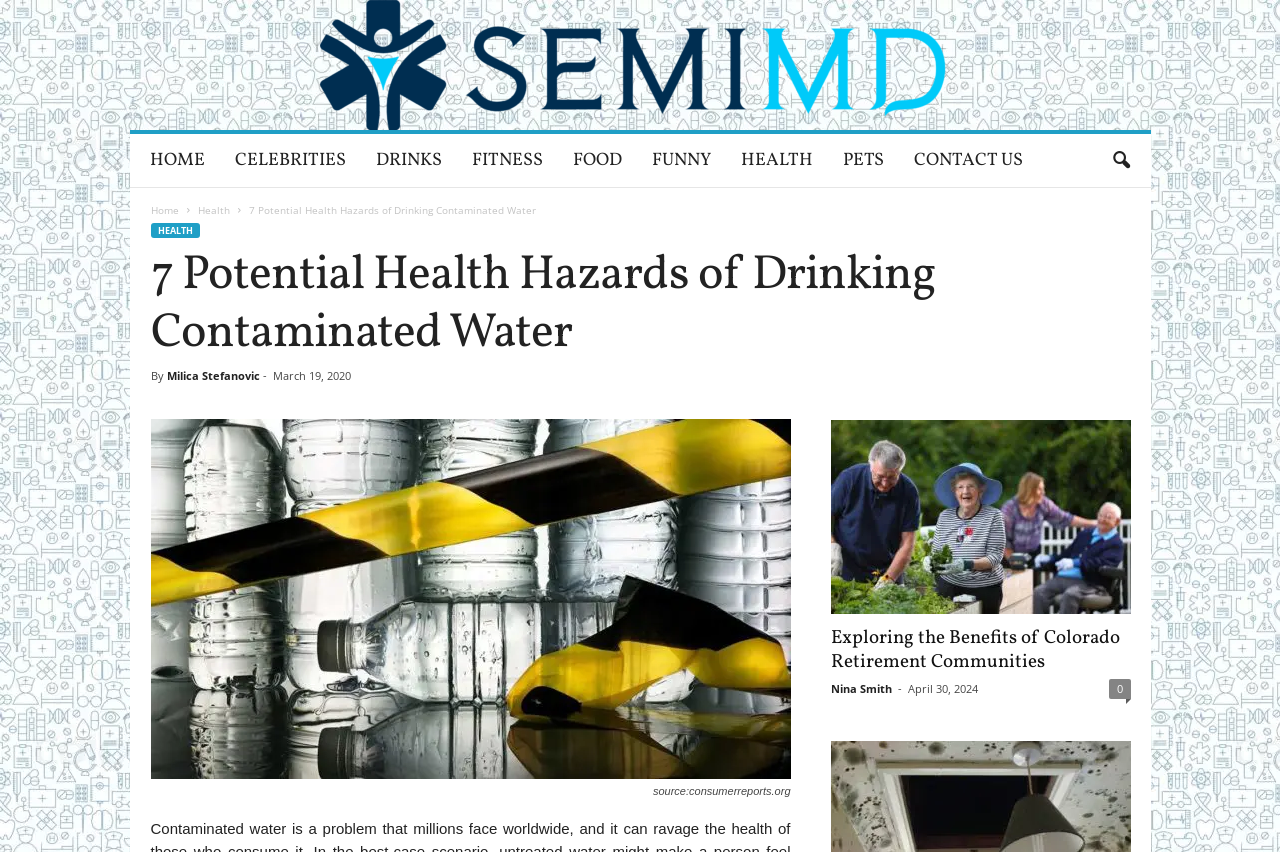What are the categories listed in the top navigation bar?
From the details in the image, provide a complete and detailed answer to the question.

The top navigation bar is a LayoutTable element with multiple link elements inside. Each link element represents a category, and the text content of each link element is the category name. The categories are listed in the order they appear in the navigation bar.